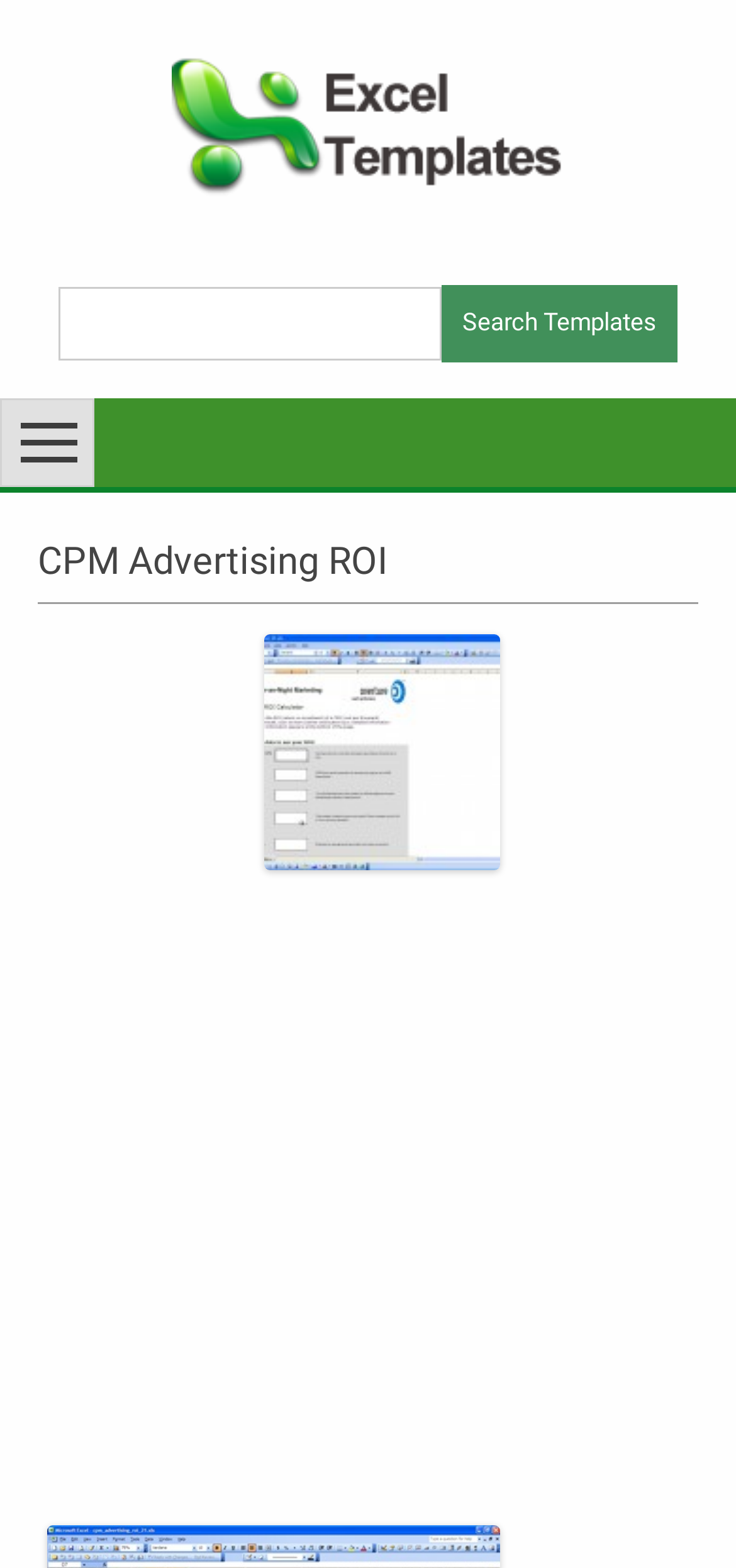Find and extract the text of the primary heading on the webpage.

CPM Advertising ROI